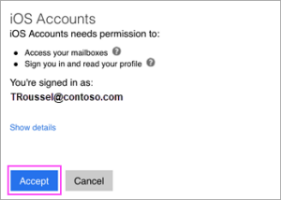Describe every significant element in the image thoroughly.

In this image, a dialogue box titled "iOS Accounts" is displayed, indicating that the application requires certain permissions to function properly. The permissions requested include access to the user's mailboxes and the ability to sign in and read their profile. The dialogue also confirms the user's signed-in email address, shown as "TRoussel@contoso.com." 

At the bottom of the dialogue, two prominent buttons are visible: the "Accept" button, highlighted in pink, which users can tap to grant the requested permissions, and a "Cancel" button, allowing them to exit the dialogue without accepting. This image serves as an important prompt for users configuring email settings on their iOS devices, ensuring that they are aware of the permissions being requested before proceeding.